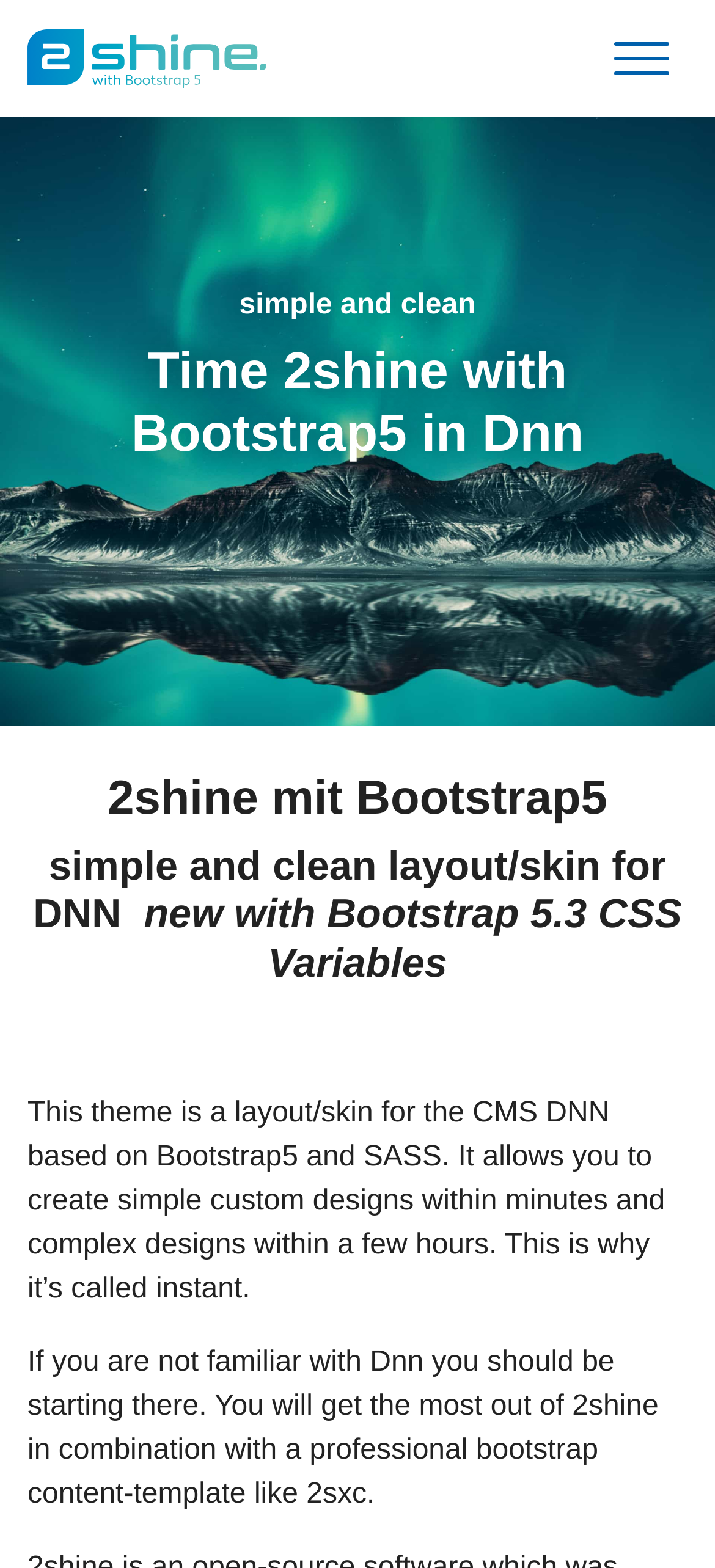What is the layout/skin for?
Look at the image and respond with a one-word or short-phrase answer.

CMS DNN